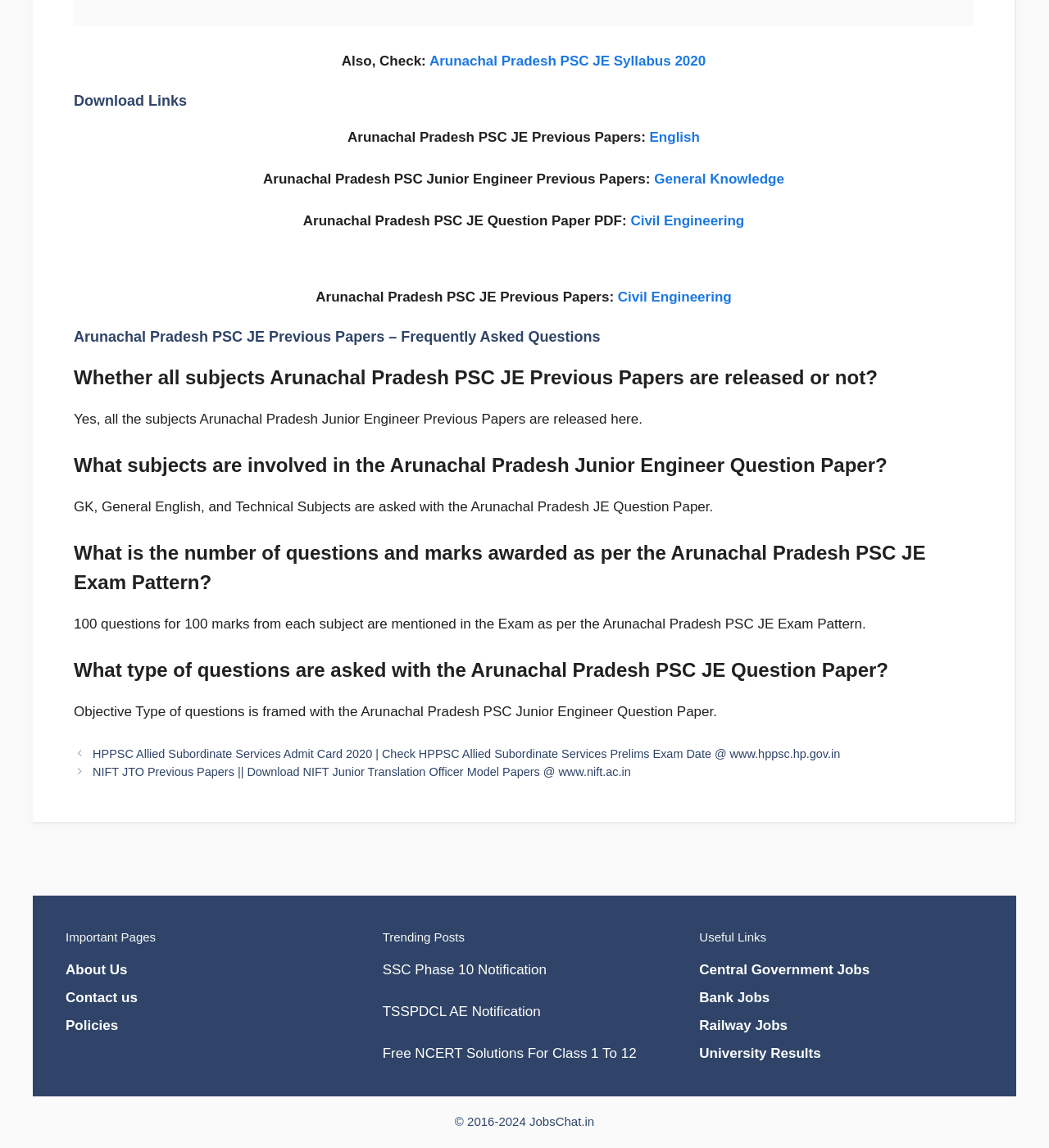Please identify the bounding box coordinates of where to click in order to follow the instruction: "Click on 'Arunachal Pradesh PSC JE Syllabus 2020'".

[0.409, 0.046, 0.673, 0.06]